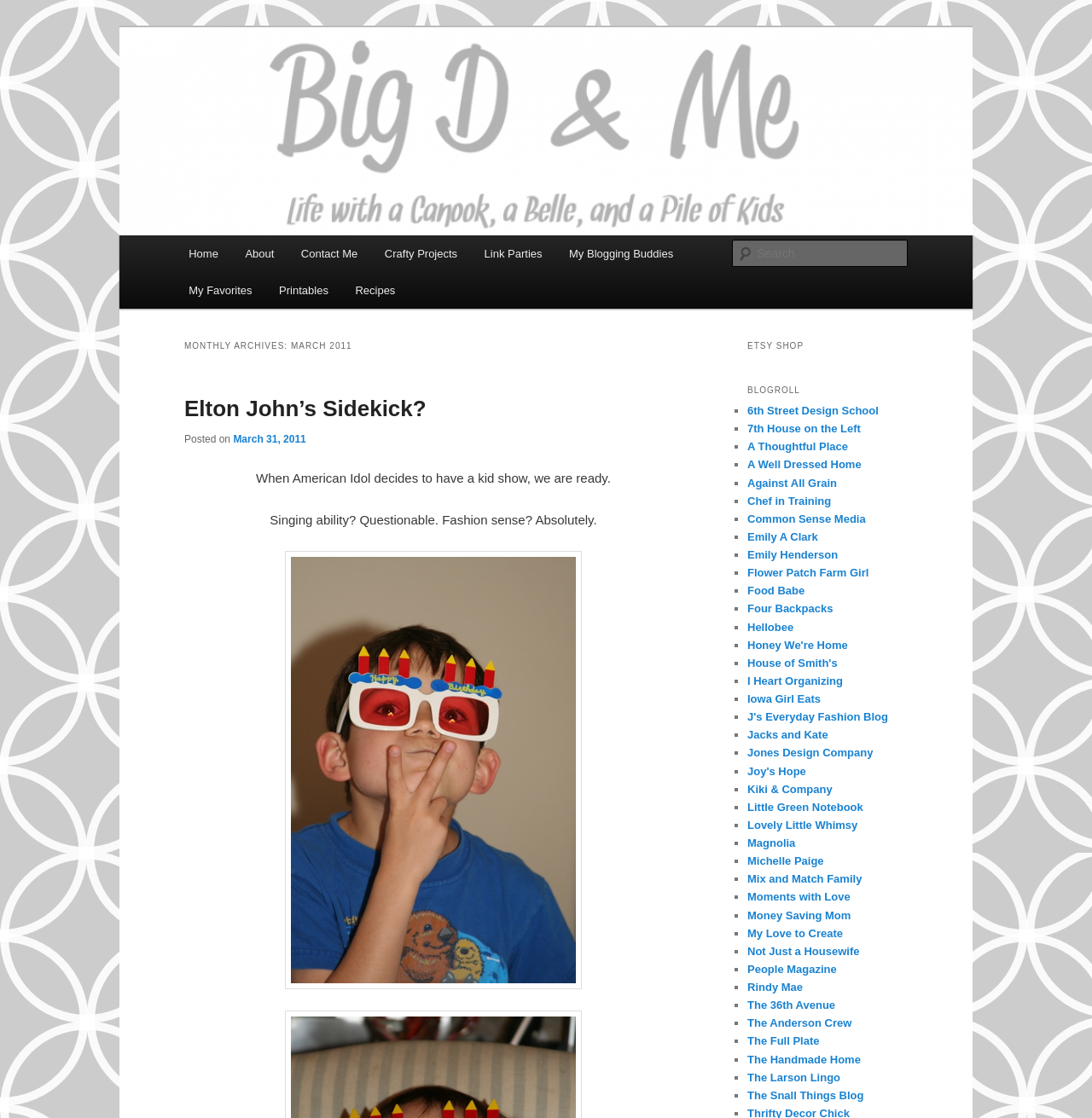What is the search function for?
Answer briefly with a single word or phrase based on the image.

Searching the blog